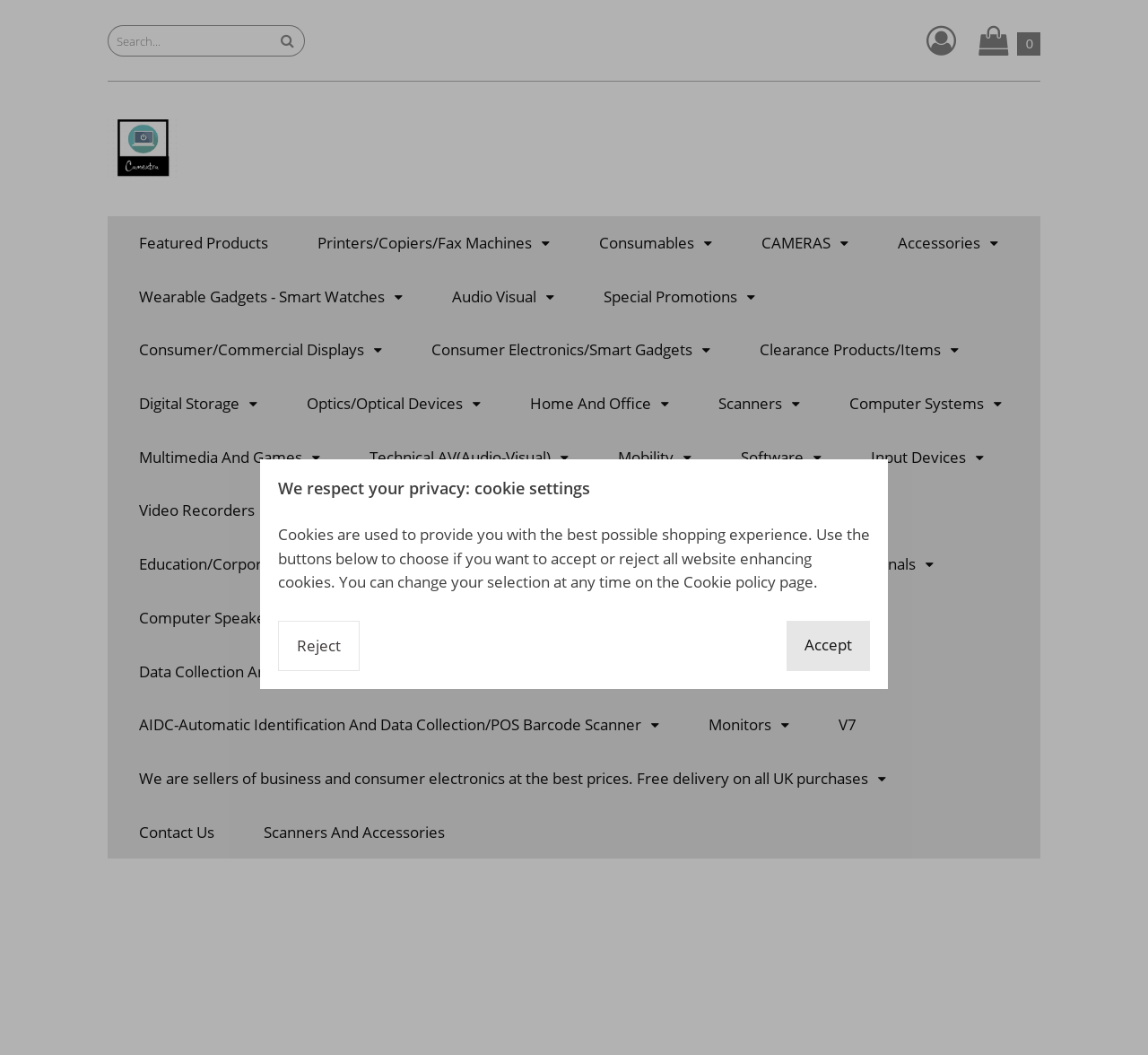Find the bounding box coordinates of the element to click in order to complete the given instruction: "Search for products."

[0.094, 0.023, 0.266, 0.053]